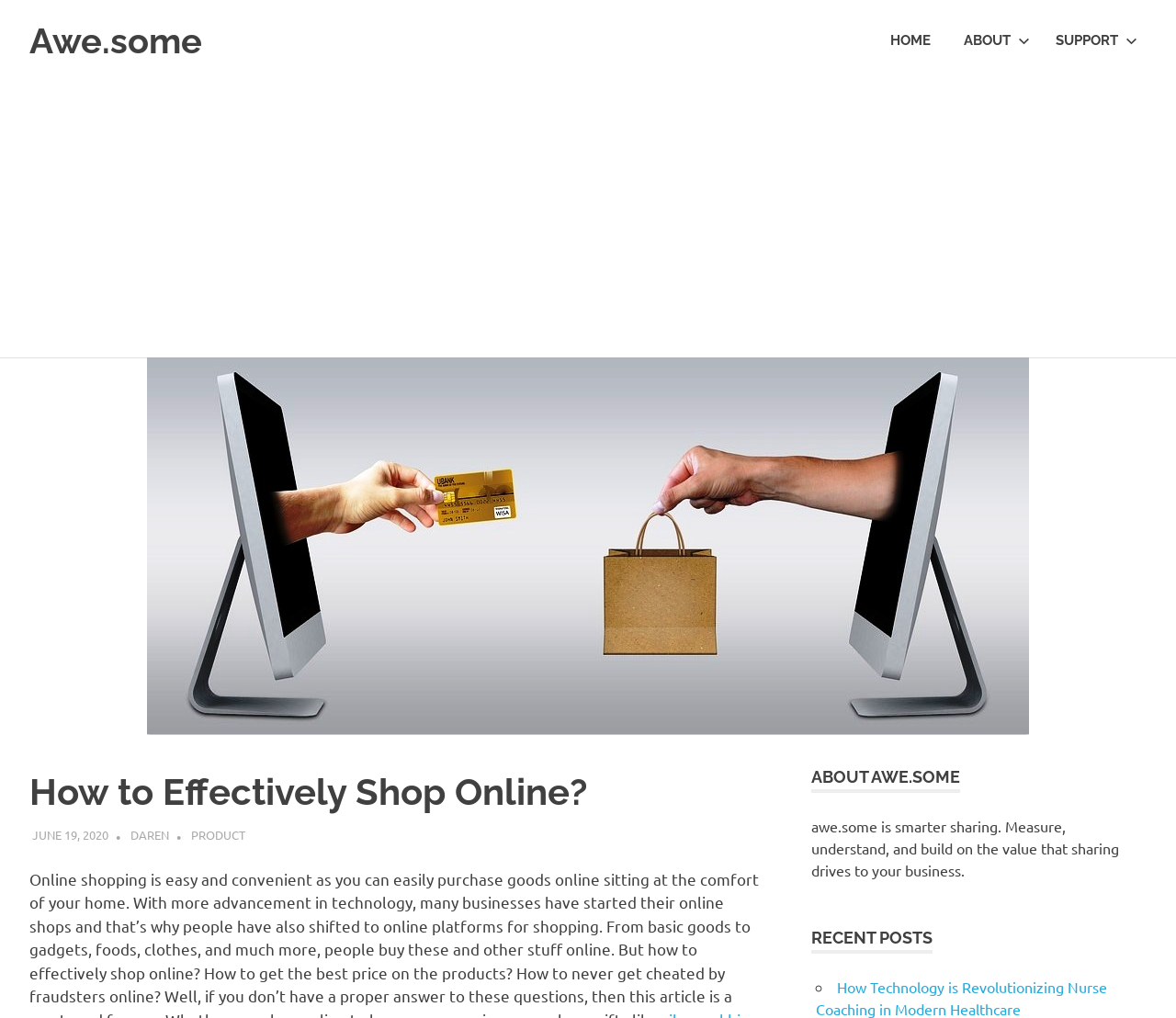What is the author of the article?
Please provide a single word or phrase answer based on the image.

DAREN